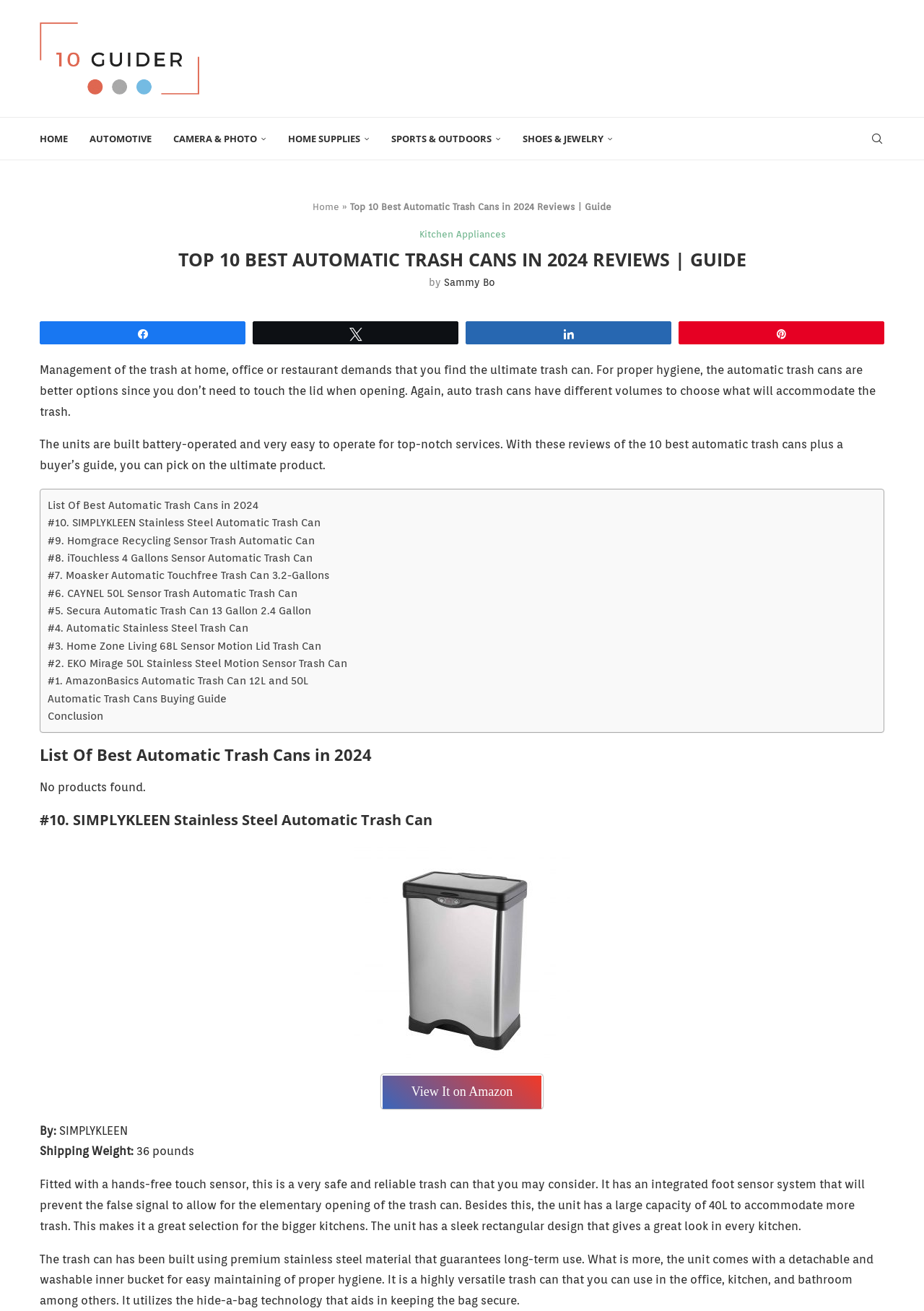What technology does the SIMPLYKLEEN Stainless Steel Automatic Trash Can use to keep the bag secure?
From the screenshot, supply a one-word or short-phrase answer.

Hide-a-bag technology